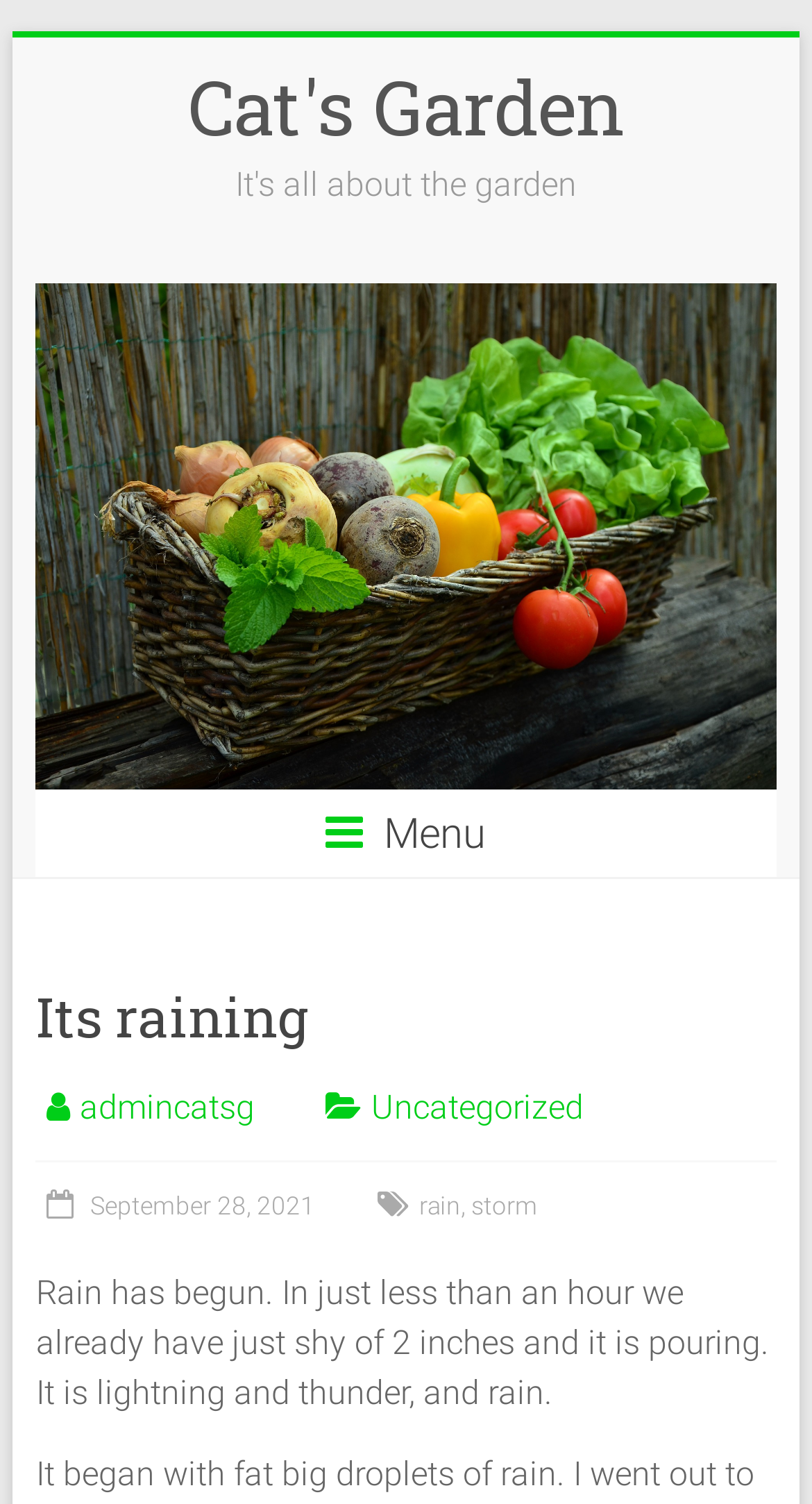What is the type of weather besides rain?
Using the image provided, answer with just one word or phrase.

Storm